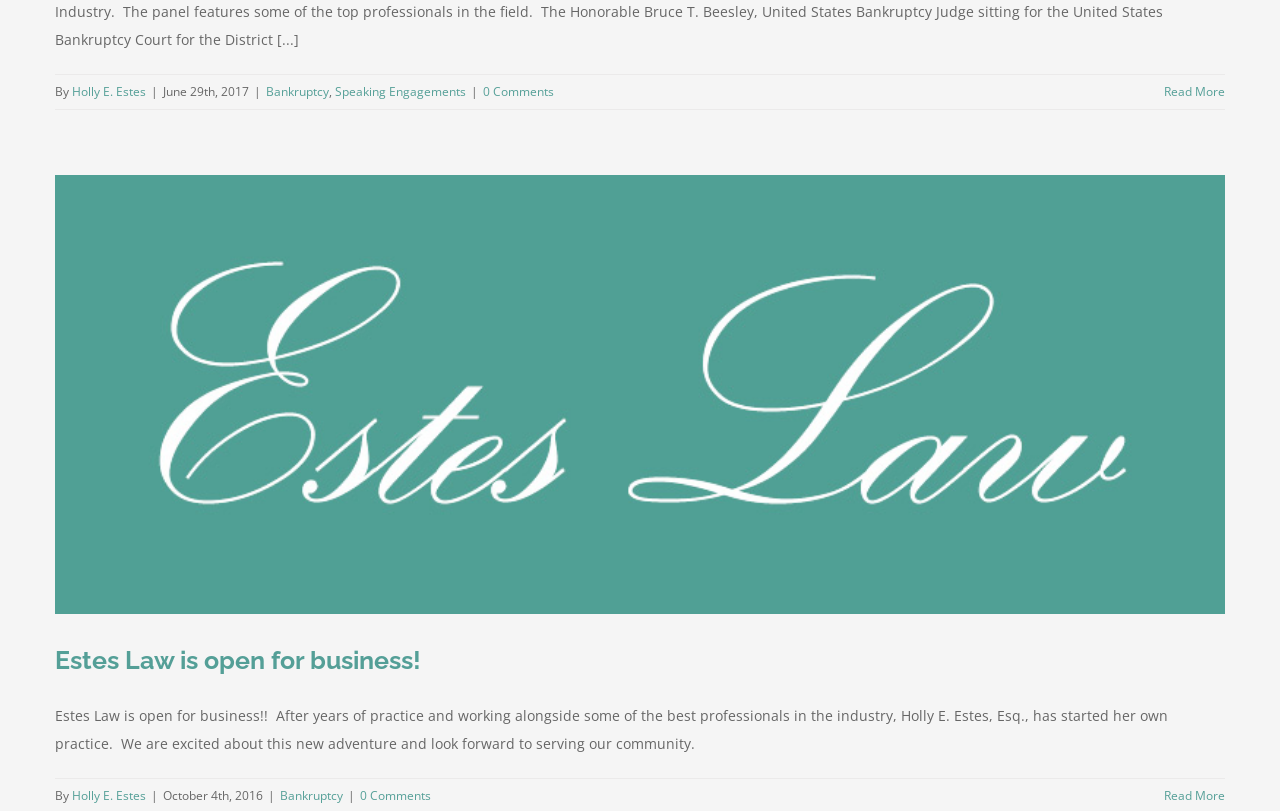Identify the bounding box coordinates of the HTML element based on this description: "Holly E. Estes".

[0.056, 0.103, 0.114, 0.124]